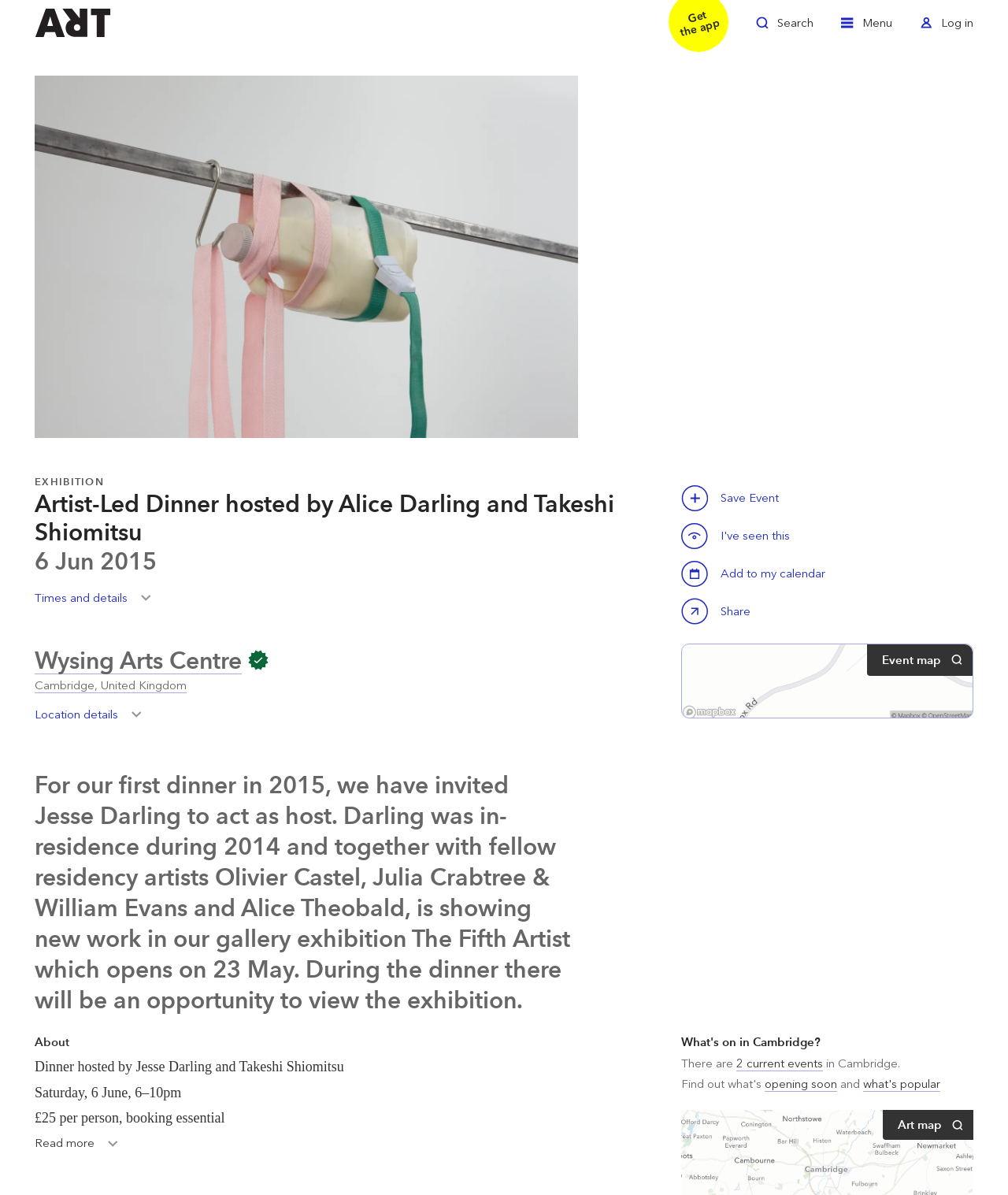Please extract the webpage's main title and generate its text content.

Artist-Led Dinner hosted by Alice Darling and Takeshi Shiomitsu